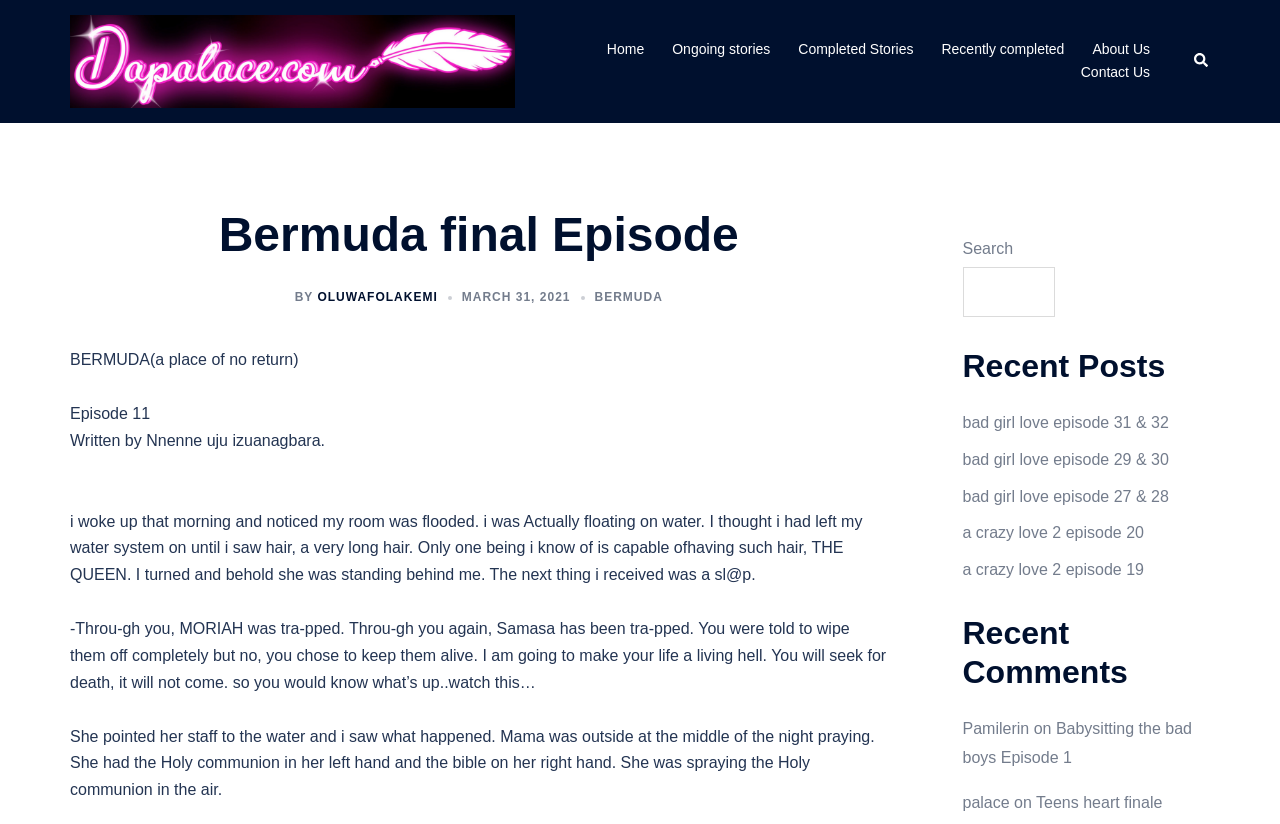Utilize the details in the image to give a detailed response to the question: What is the name of the episode?

I found the answer by looking at the heading 'Bermuda final Episode' which is located at the top of the webpage, inside the HeaderAsNonLandmark element.